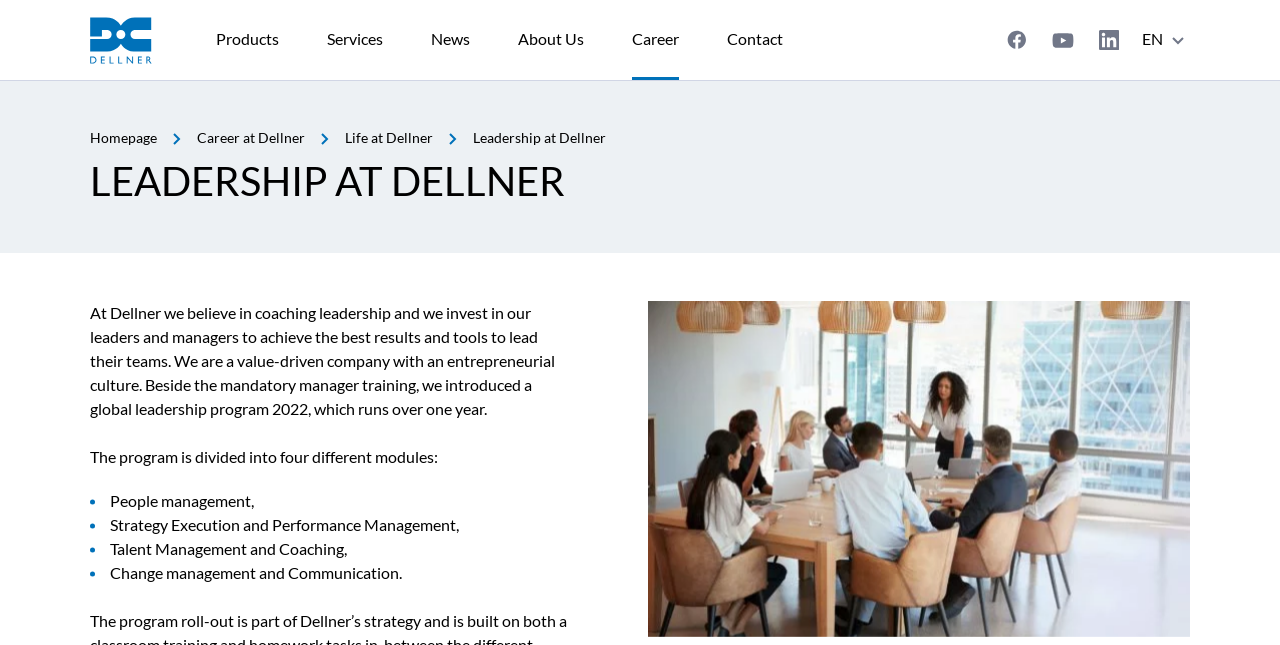Indicate the bounding box coordinates of the element that needs to be clicked to satisfy the following instruction: "Learn about diversity, equality, and inclusion". The coordinates should be four float numbers between 0 and 1, i.e., [left, top, right, bottom].

[0.303, 0.273, 0.515, 0.335]